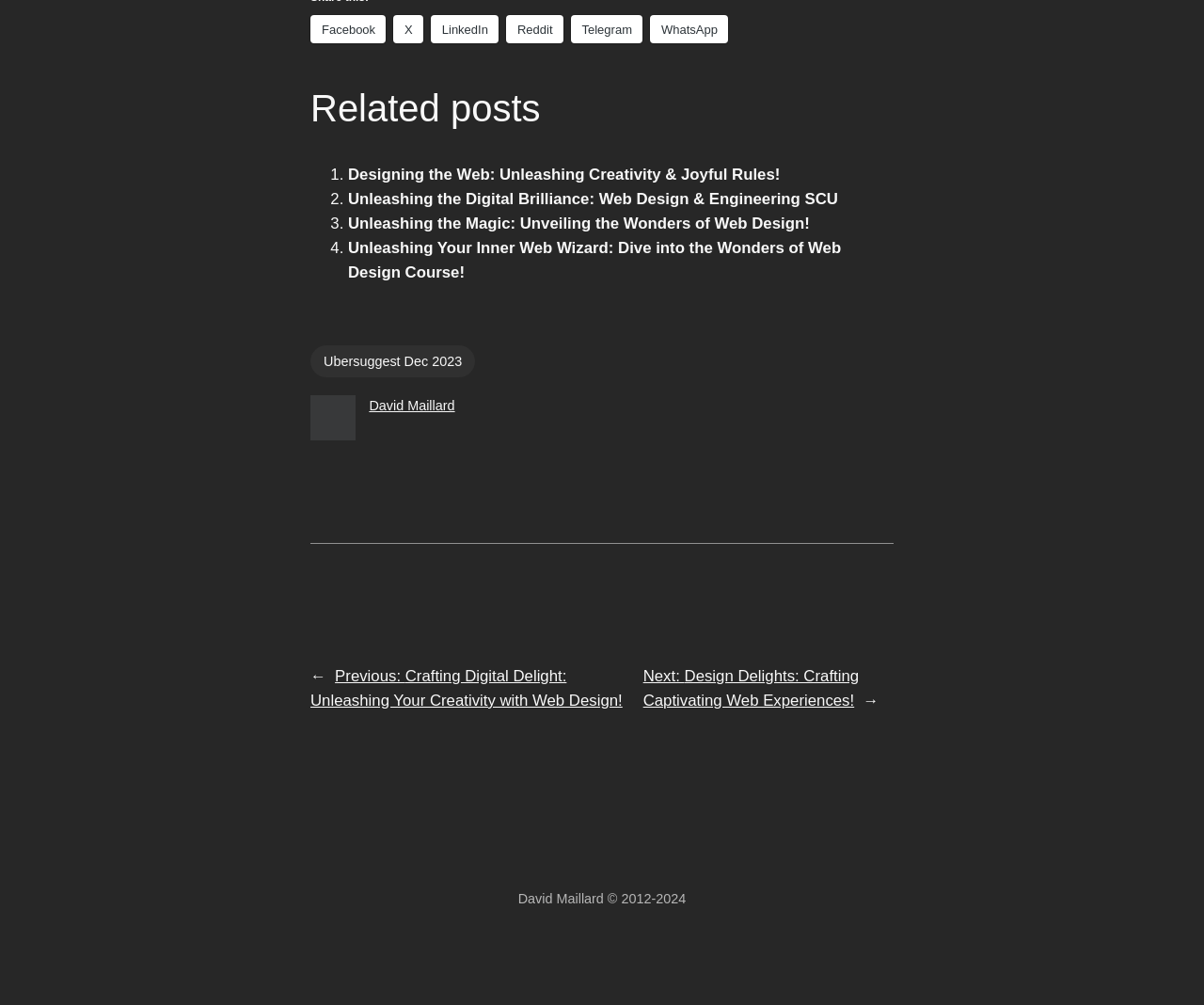Use a single word or phrase to answer this question: 
What social media platforms are listed at the top?

Facebook, LinkedIn, Reddit, Telegram, WhatsApp